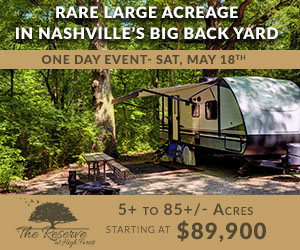Please give a succinct answer using a single word or phrase:
What is the smallest land option available?

5 acres